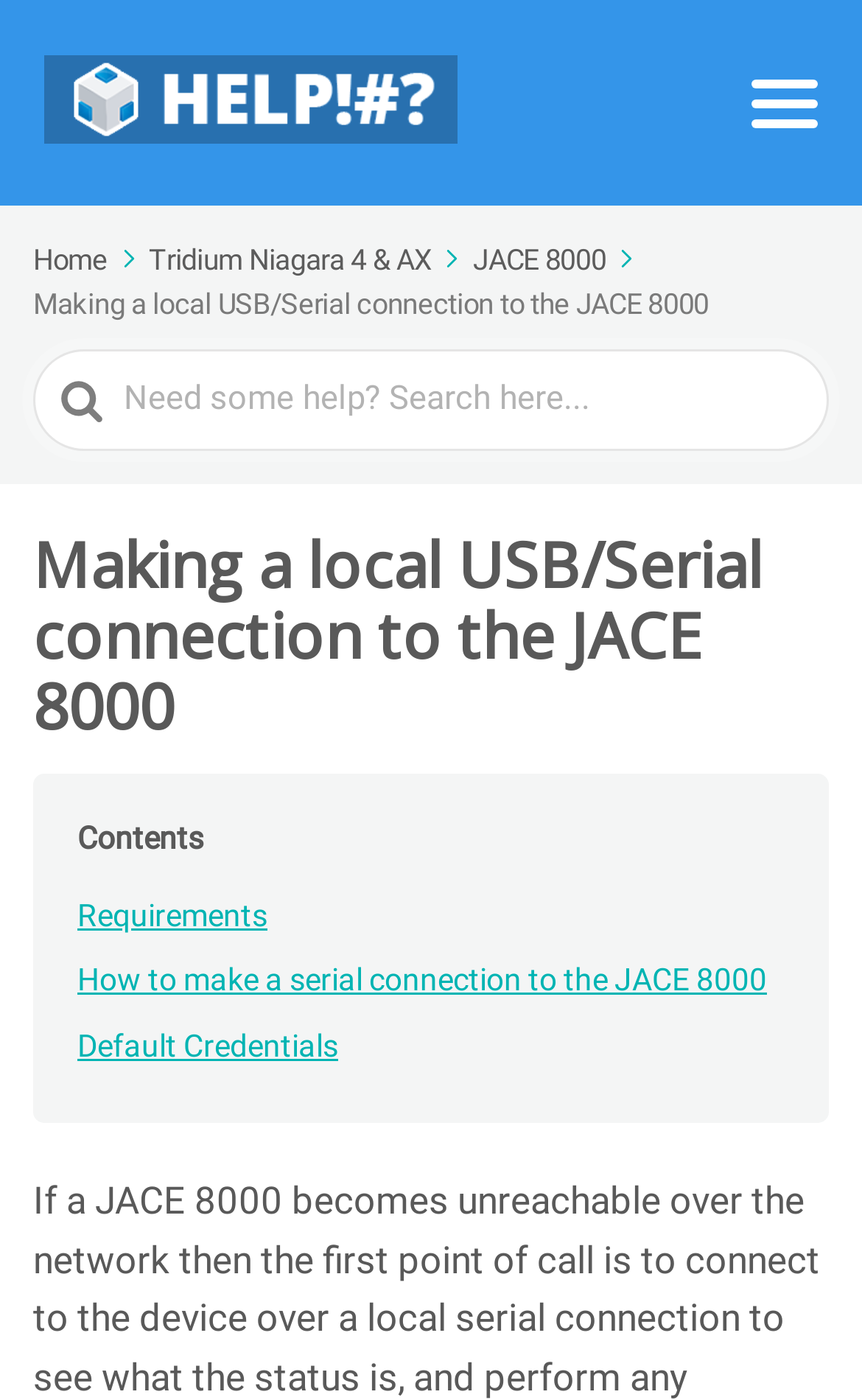Explain the contents of the webpage comprehensively.

The webpage is about making a local USB/Serial connection to the JACE 8000. At the top left, there is a logo and a link to "One Sightsolutions HELP!#" with an accompanying image. To the right of the logo, there is a "Menu" button. 

Below the top section, there is a layout table with several links and images. On the left, there are links to "Home", "Tridium Niagara 4 & AX", and "JACE 8000", each with an accompanying image. 

To the right of these links, there is a heading that reads "Making a local USB/Serial connection to the JACE 8000". Below this heading, there is a search bar with a label "Search For" and a textbox to input search queries. There is also an image of a searching icon to the right of the search bar.

Further down the page, there is a section with a heading that reads "Contents". Below this heading, there are links to "Requirements", "How to make a serial connection to the JACE 8000", and "Default Credentials".